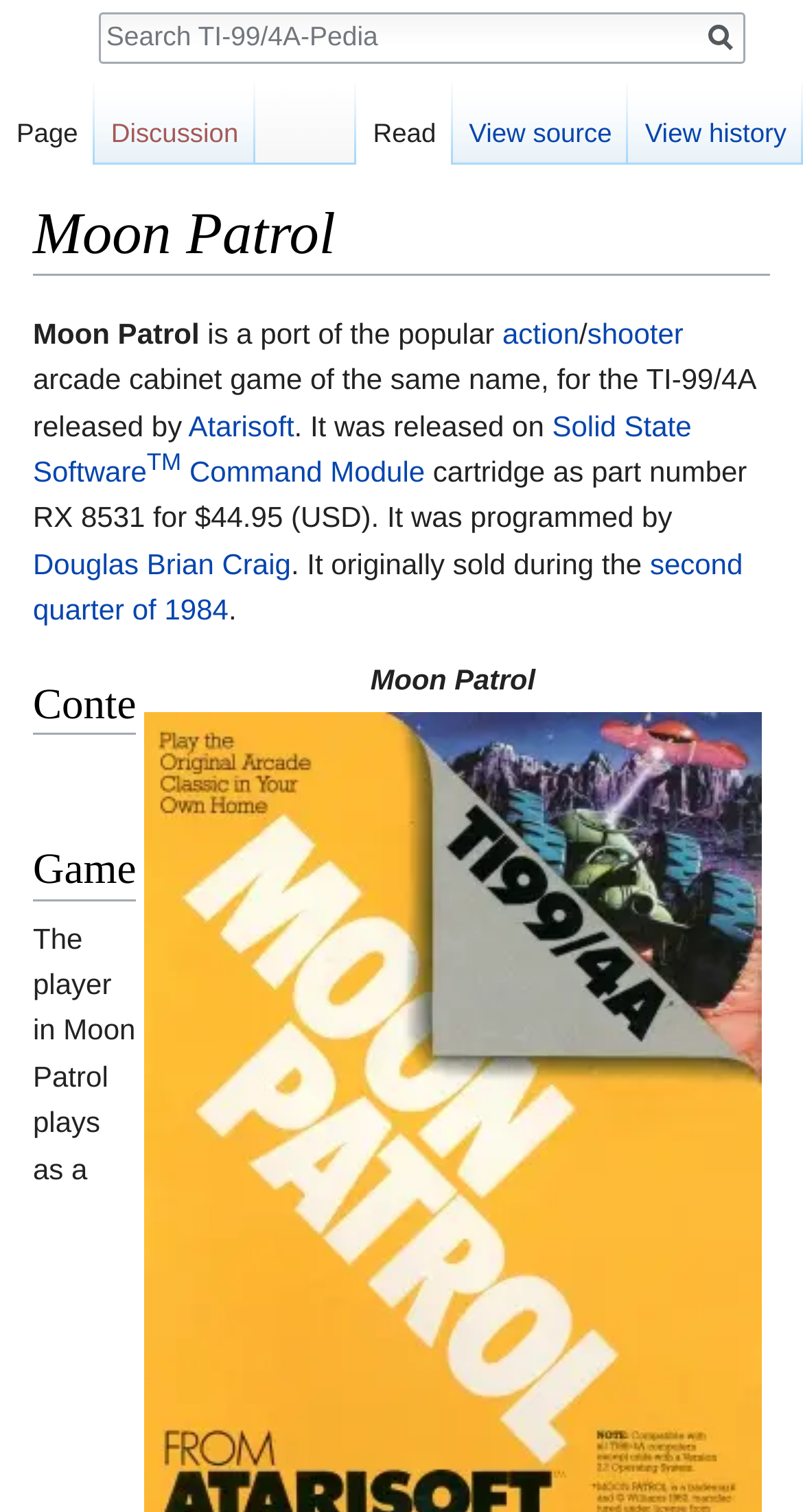Kindly determine the bounding box coordinates for the area that needs to be clicked to execute this instruction: "Search for something".

[0.126, 0.01, 0.926, 0.038]